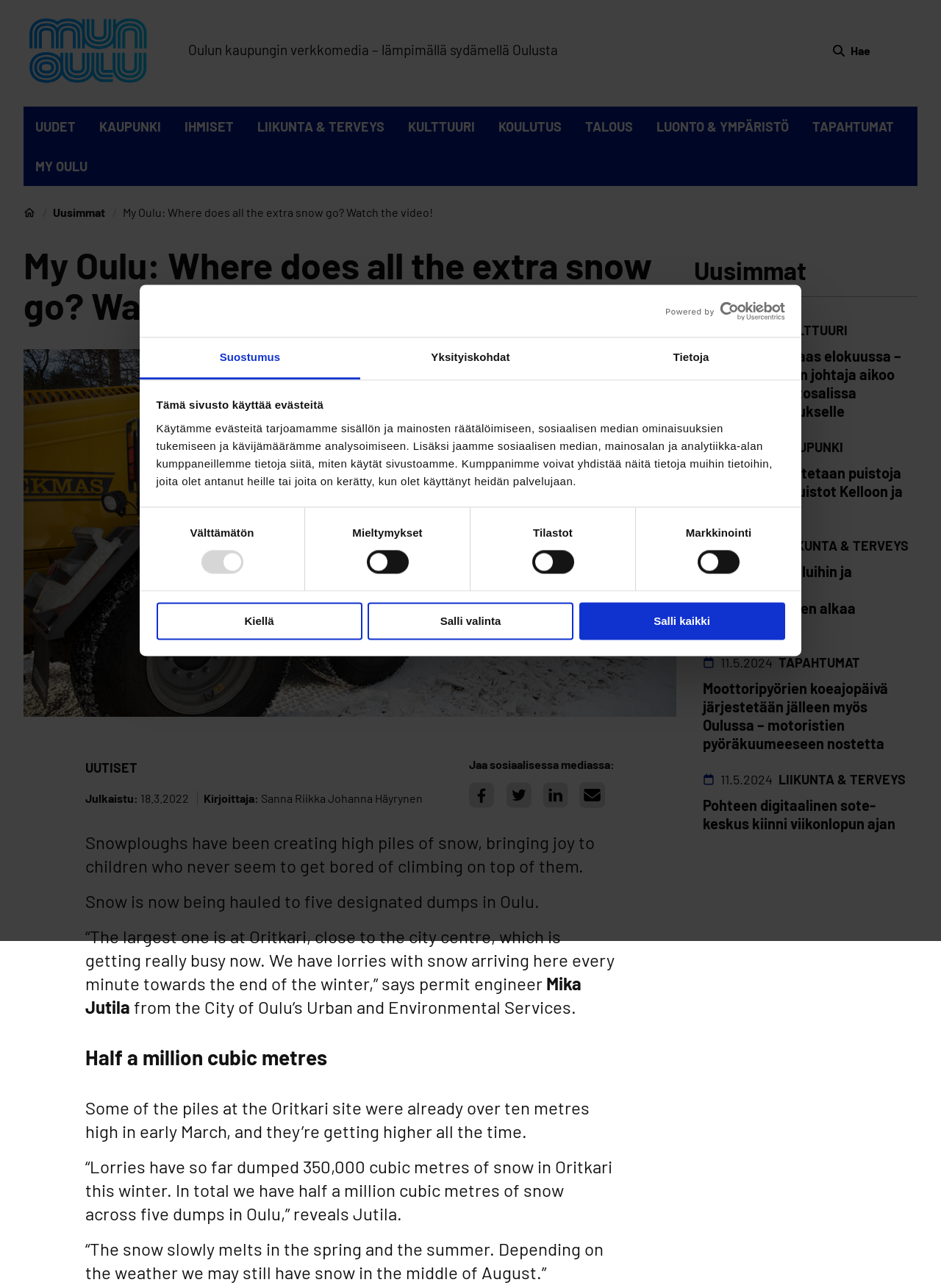Find the bounding box coordinates of the area that needs to be clicked in order to achieve the following instruction: "Click the 'Hae' link". The coordinates should be specified as four float numbers between 0 and 1, i.e., [left, top, right, bottom].

[0.885, 0.025, 0.925, 0.053]